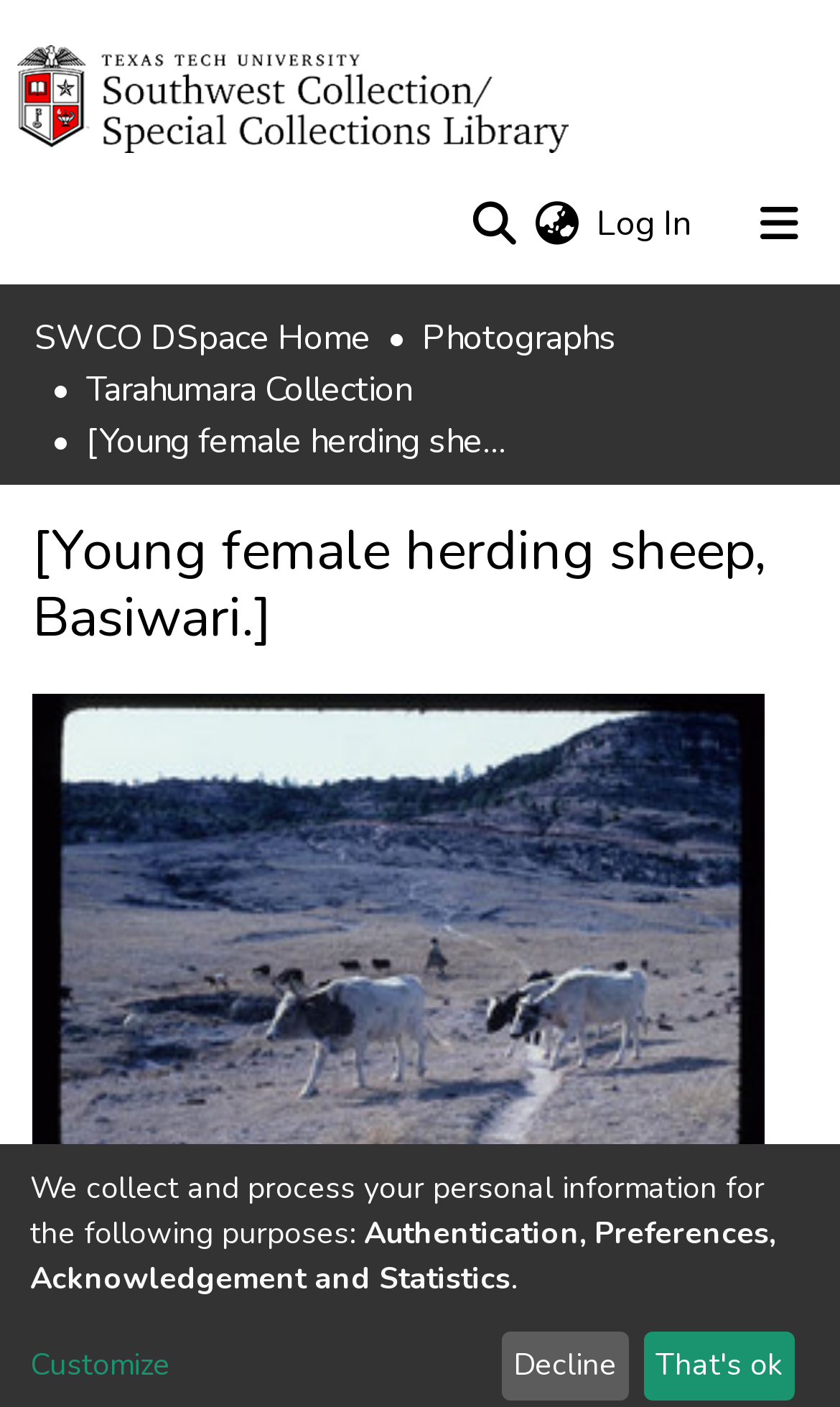Please find and generate the text of the main heading on the webpage.

[Young female herding sheep, Basiwari.]